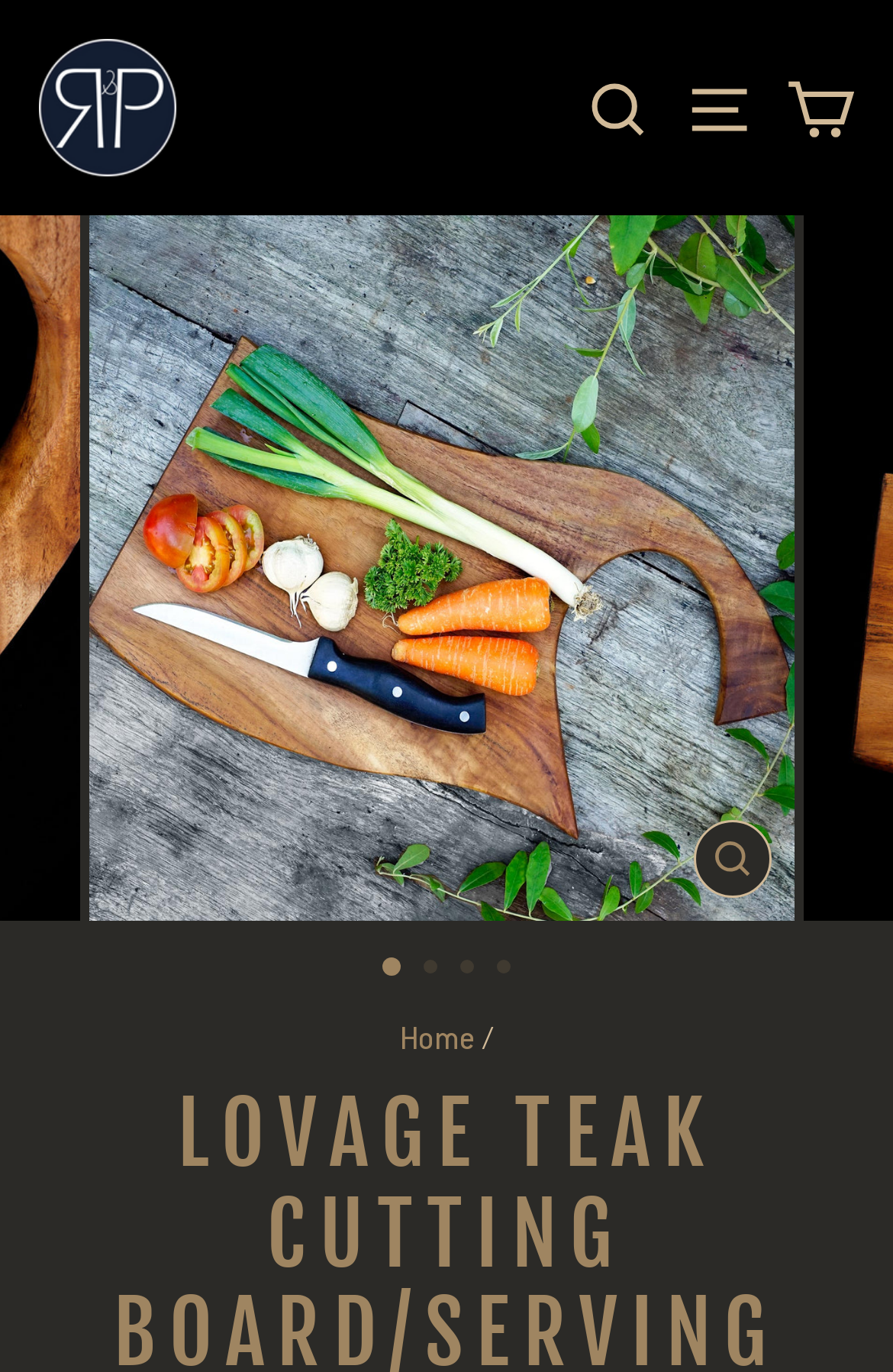How many tabs are visible in the toolbar? Observe the screenshot and provide a one-word or short phrase answer.

1